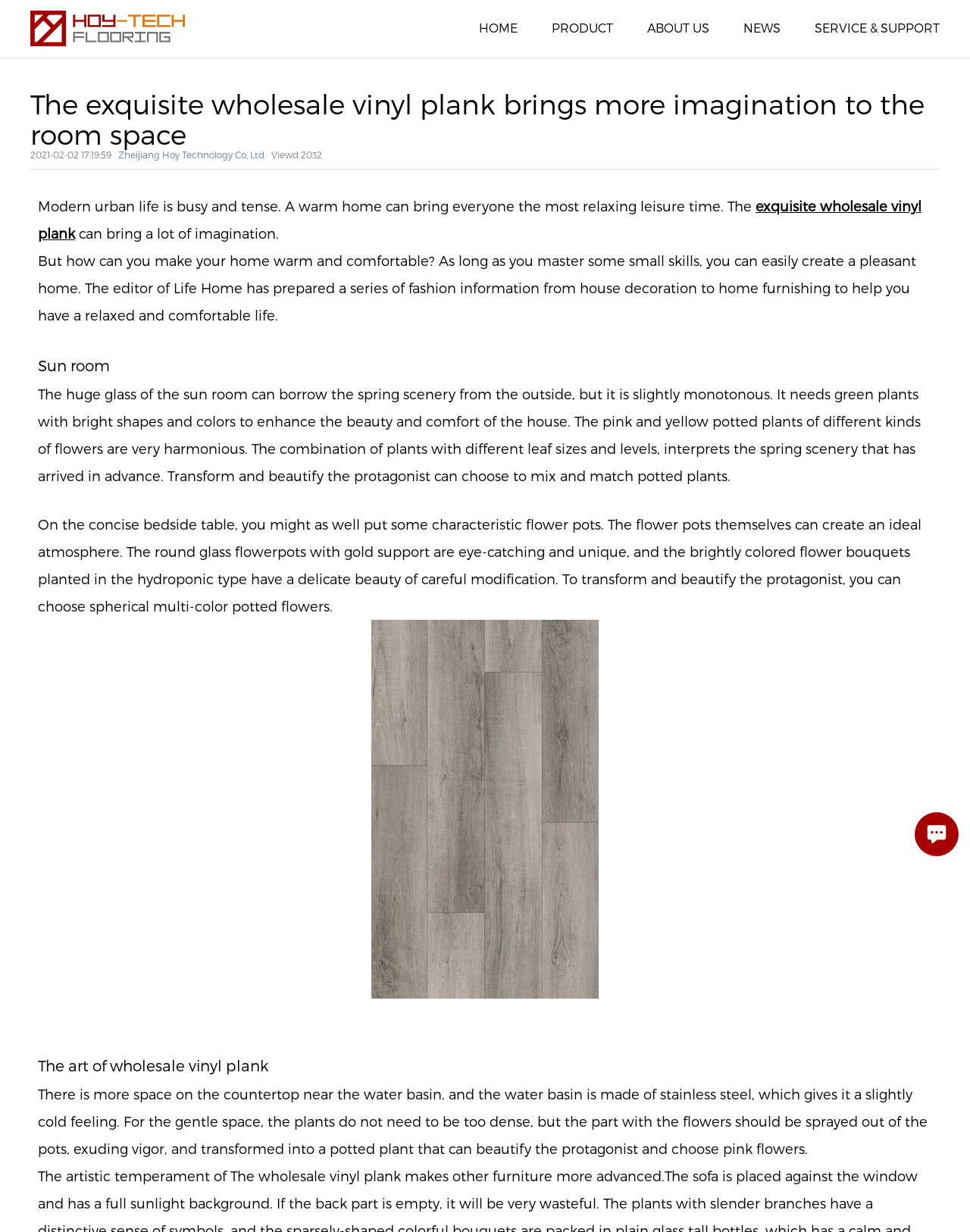Locate the coordinates of the bounding box for the clickable region that fulfills this instruction: "Learn about wholesale vinyl plank".

[0.039, 0.161, 0.95, 0.196]